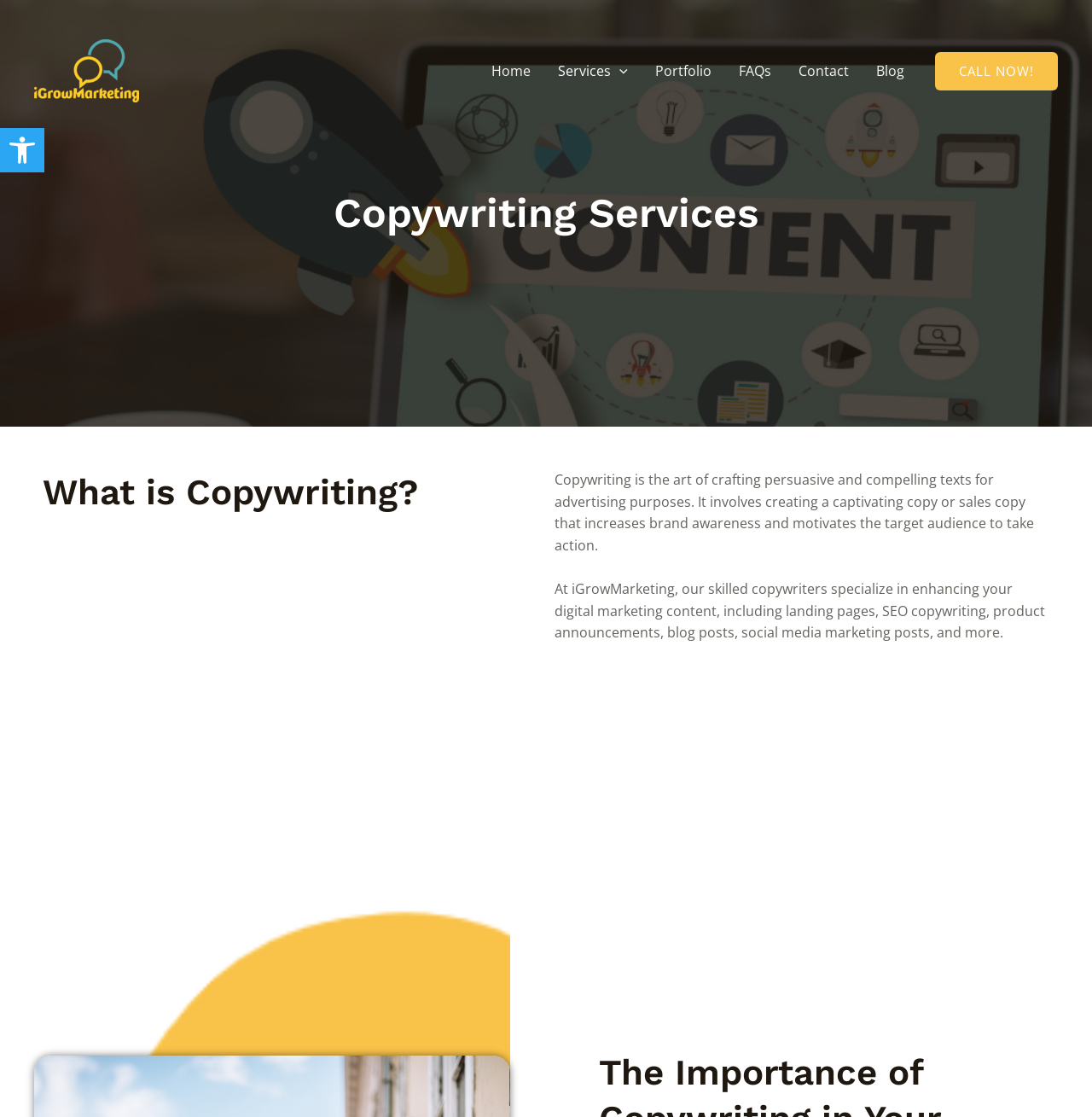Could you highlight the region that needs to be clicked to execute the instruction: "Open the Accessibility Tools"?

[0.0, 0.115, 0.041, 0.154]